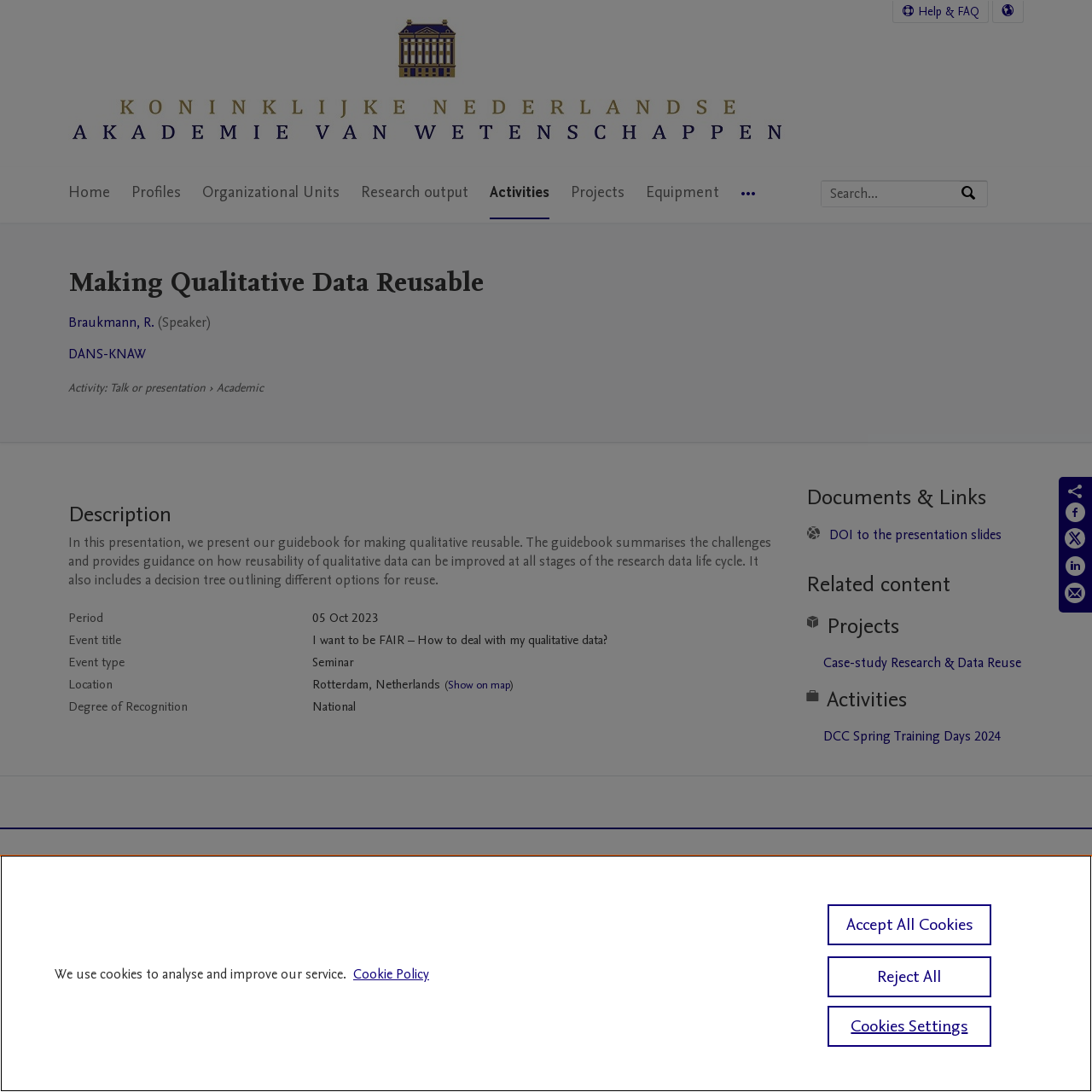What is the location of the event?
Give a detailed explanation using the information visible in the image.

I found the answer by looking at the table in the 'Activity details' region, where it lists the location 'Rotterdam, Netherlands'.